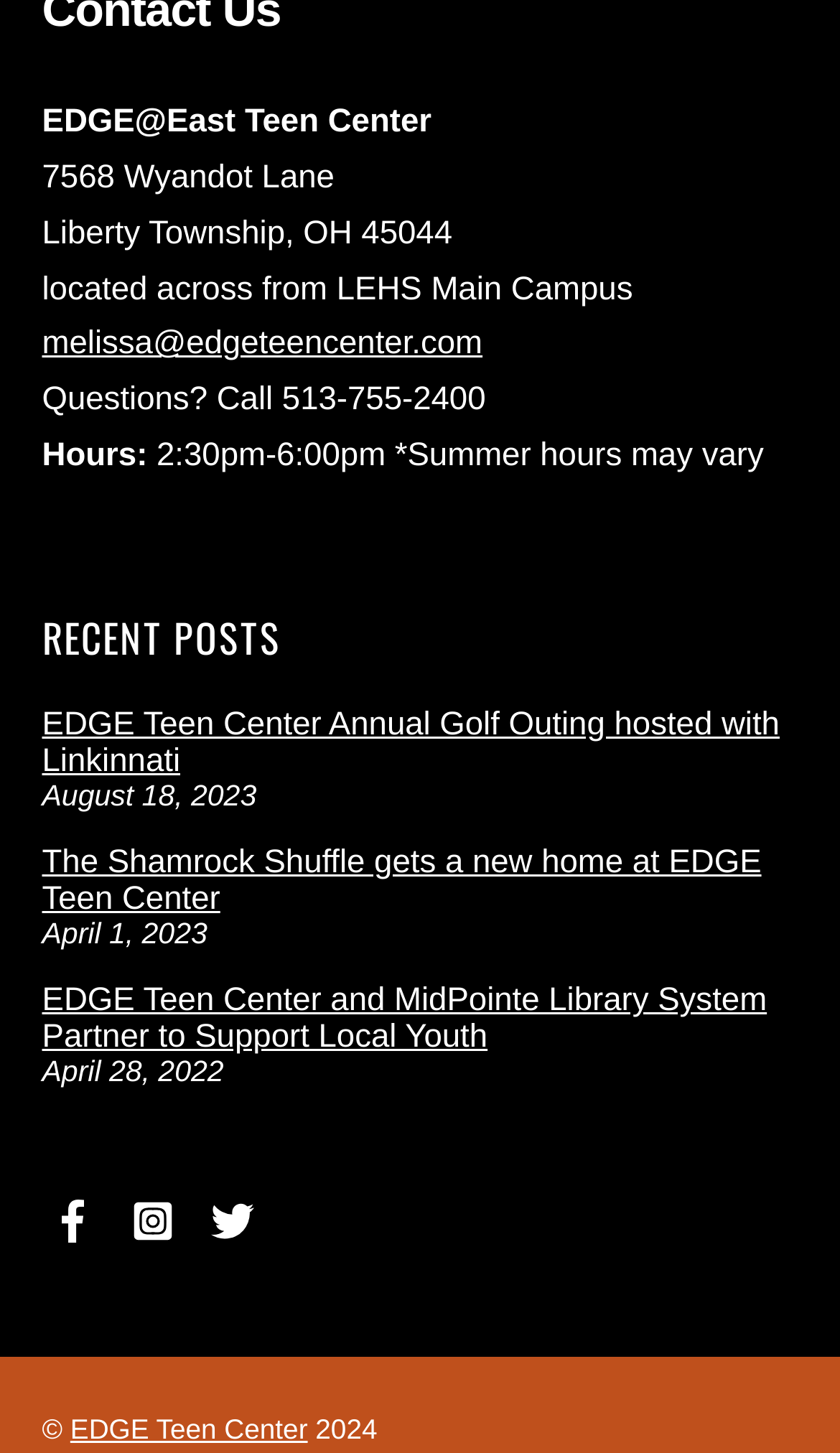Determine the bounding box coordinates of the region that needs to be clicked to achieve the task: "Follow EDGE Teen Center on Facebook".

[0.05, 0.824, 0.122, 0.849]